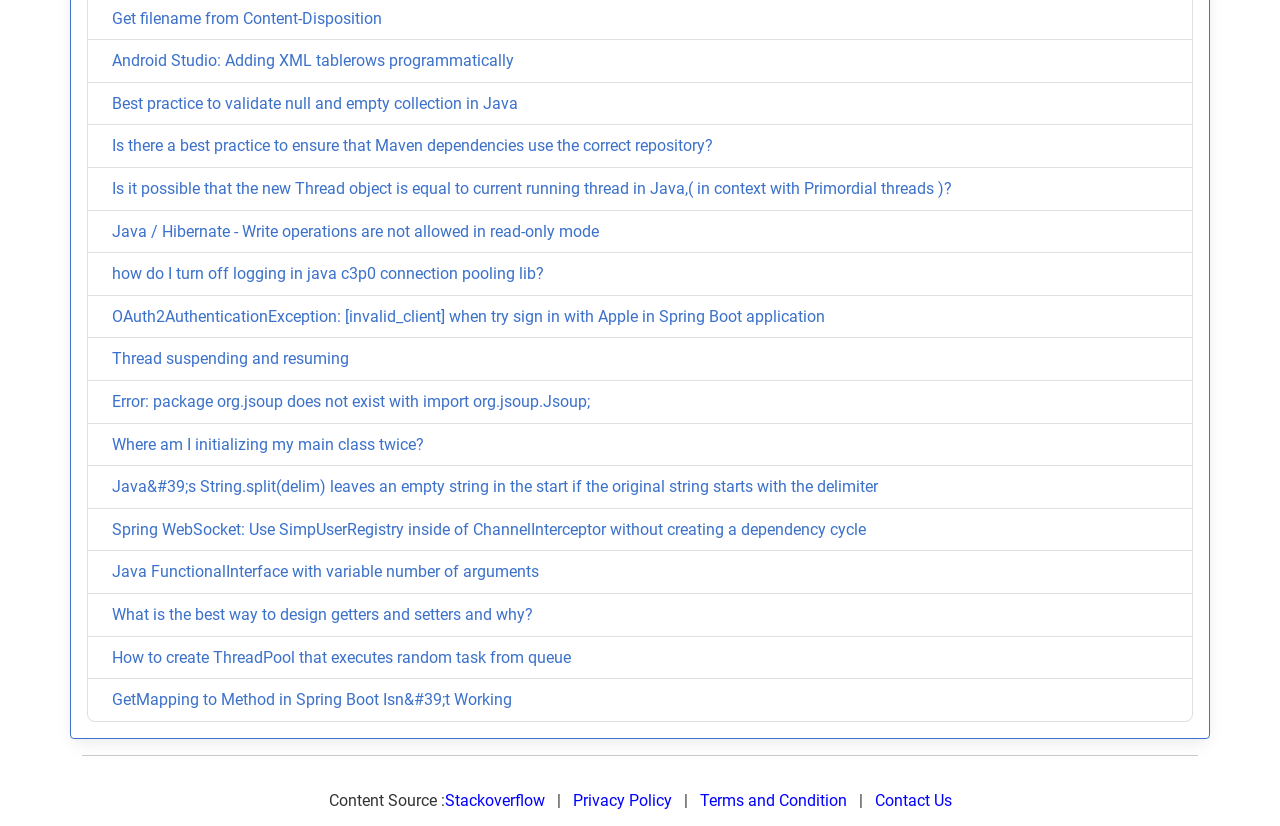Please determine the bounding box coordinates of the element to click on in order to accomplish the following task: "Check 'Terms and Condition'". Ensure the coordinates are four float numbers ranging from 0 to 1, i.e., [left, top, right, bottom].

[0.546, 0.957, 0.661, 0.98]